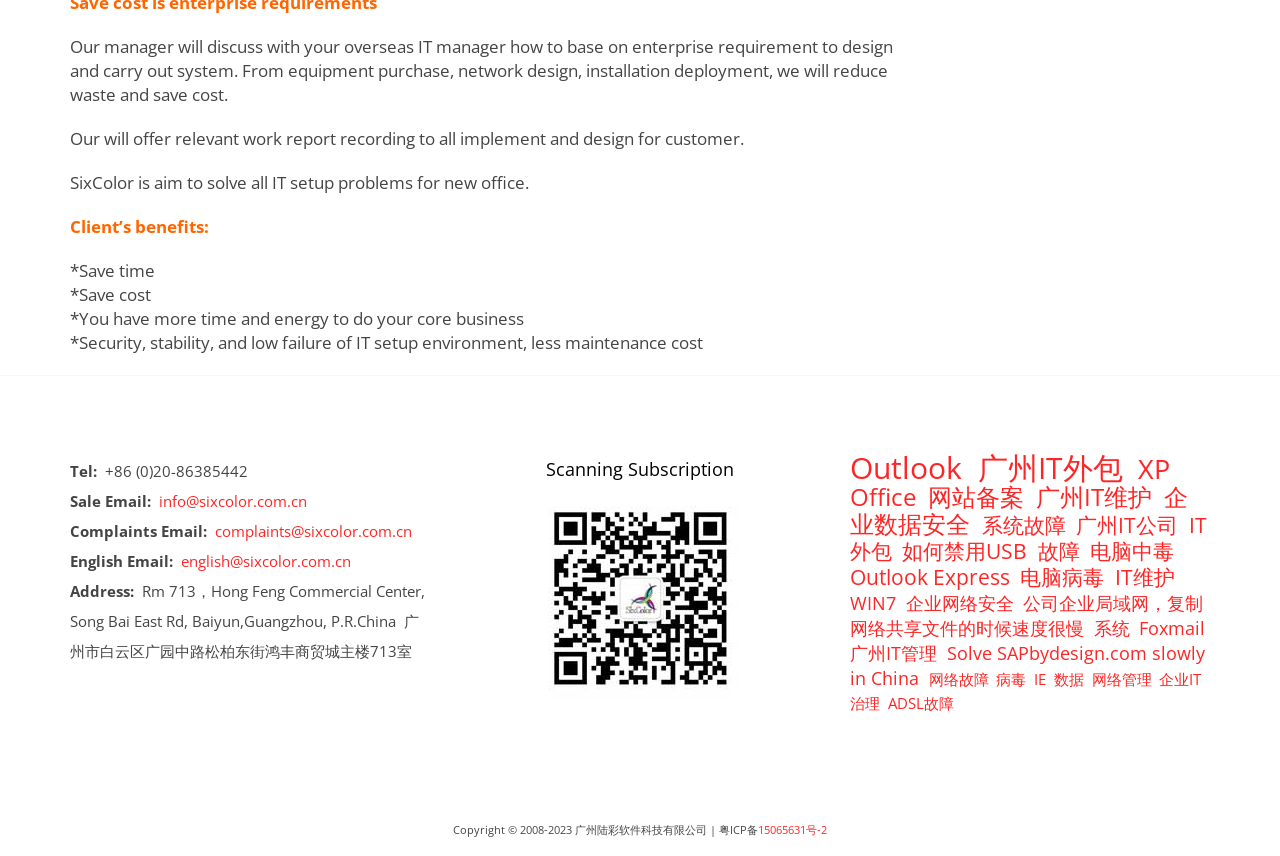Given the description "Outlook Express", determine the bounding box of the corresponding UI element.

[0.664, 0.658, 0.789, 0.691]